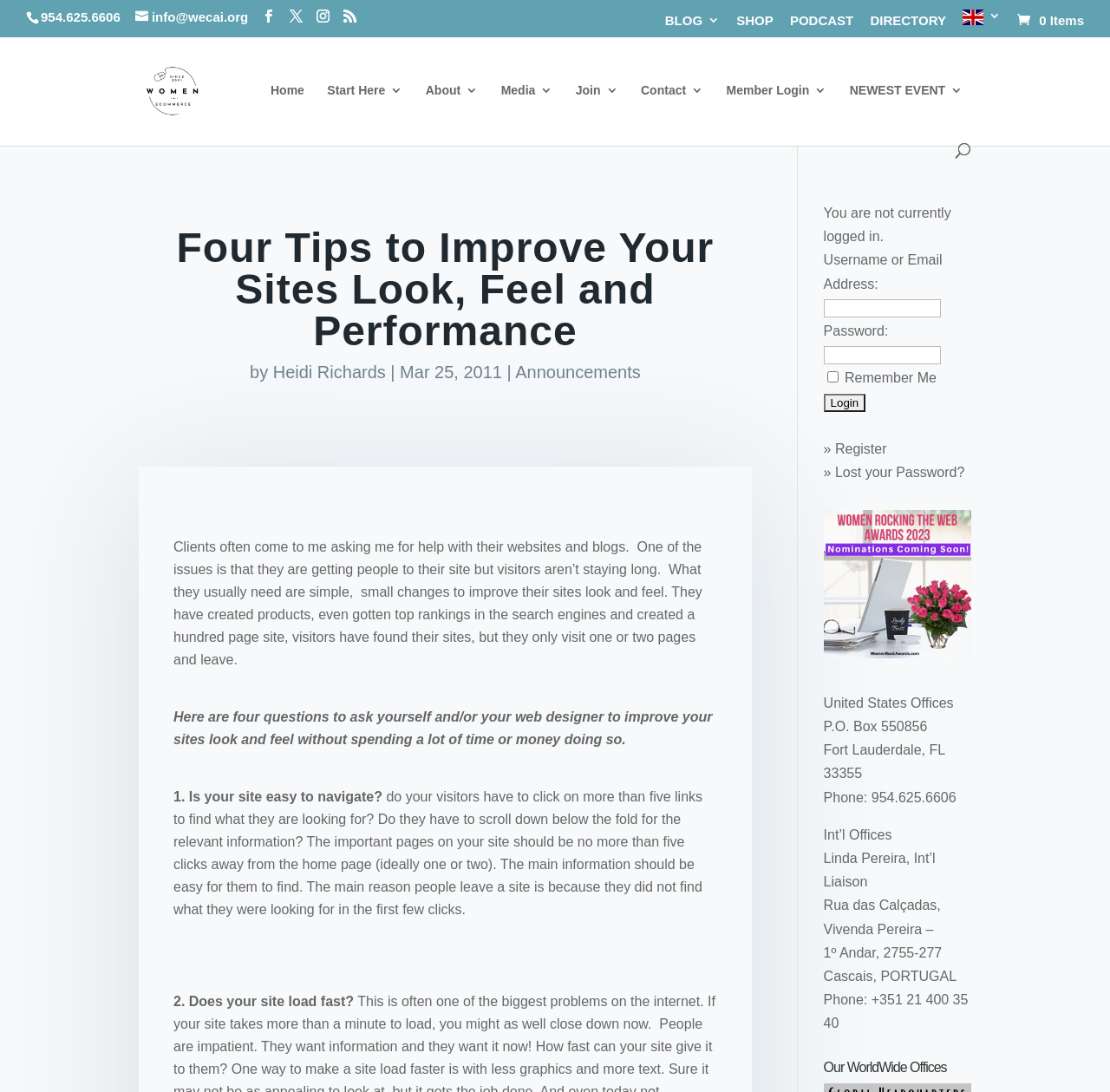Provide the bounding box coordinates of the HTML element this sentence describes: "Start Here". The bounding box coordinates consist of four float numbers between 0 and 1, i.e., [left, top, right, bottom].

[0.295, 0.077, 0.363, 0.131]